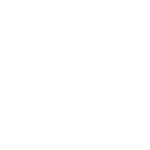Carefully examine the image and provide an in-depth answer to the question: What is the shelf life of the Aloevera Juice?

The shelf life of the Aloevera Juice is categorized as 18 months, indicating the duration for which the product remains usable and safe for consumption from the date of manufacture.